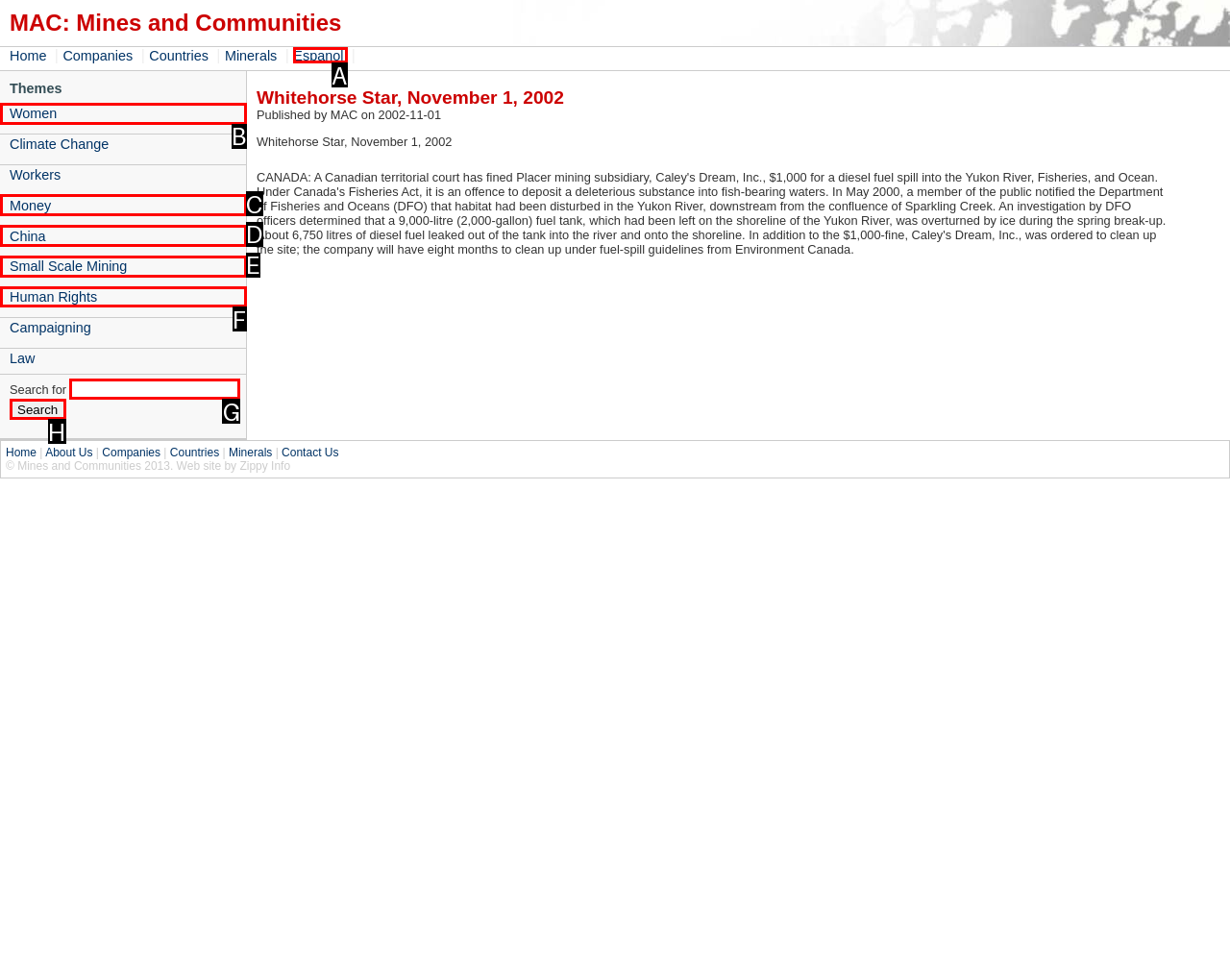From the options presented, which lettered element matches this description: Small Scale Mining
Reply solely with the letter of the matching option.

E